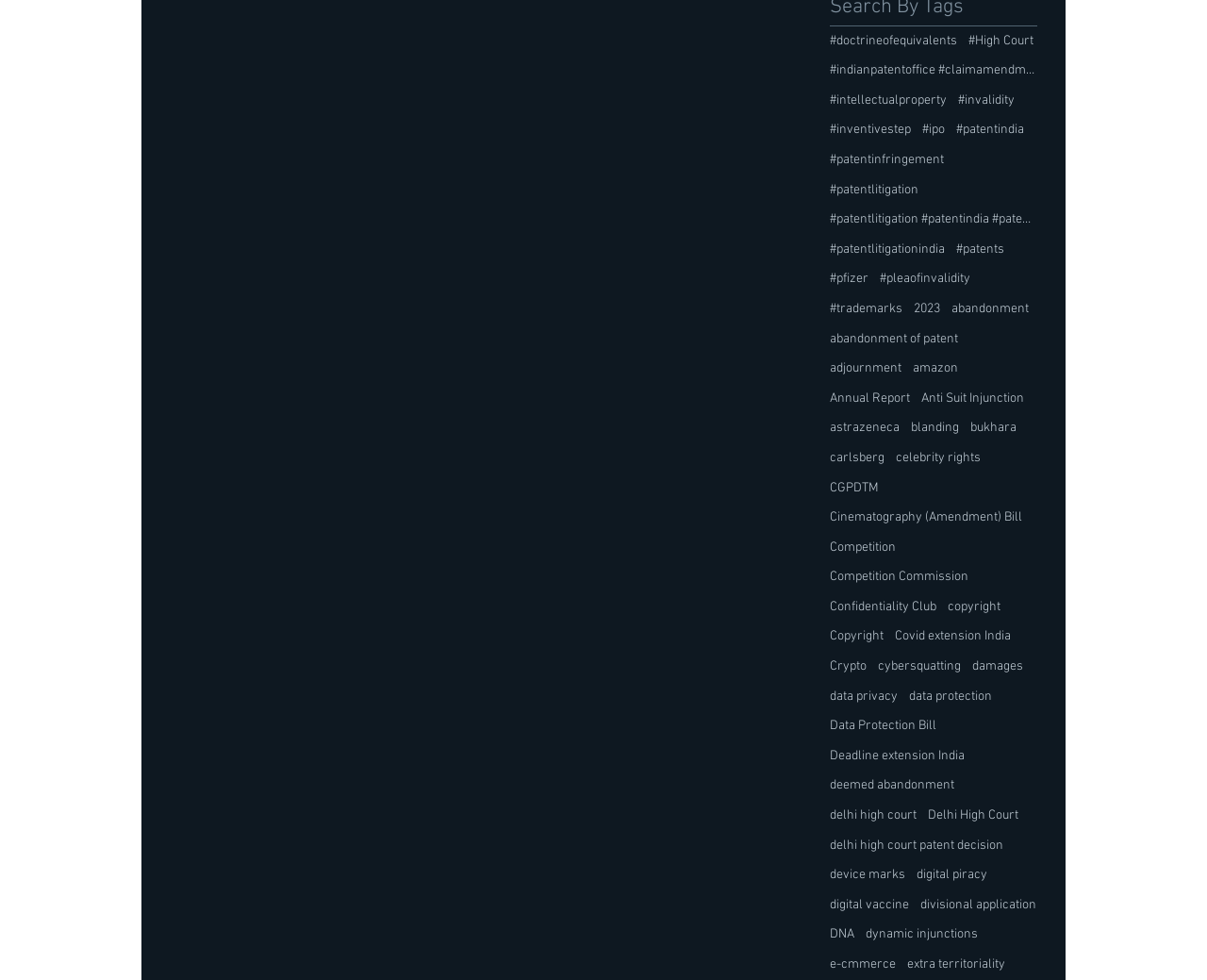Identify the bounding box coordinates of the region that should be clicked to execute the following instruction: "Explore the topic of data privacy".

[0.688, 0.701, 0.744, 0.72]